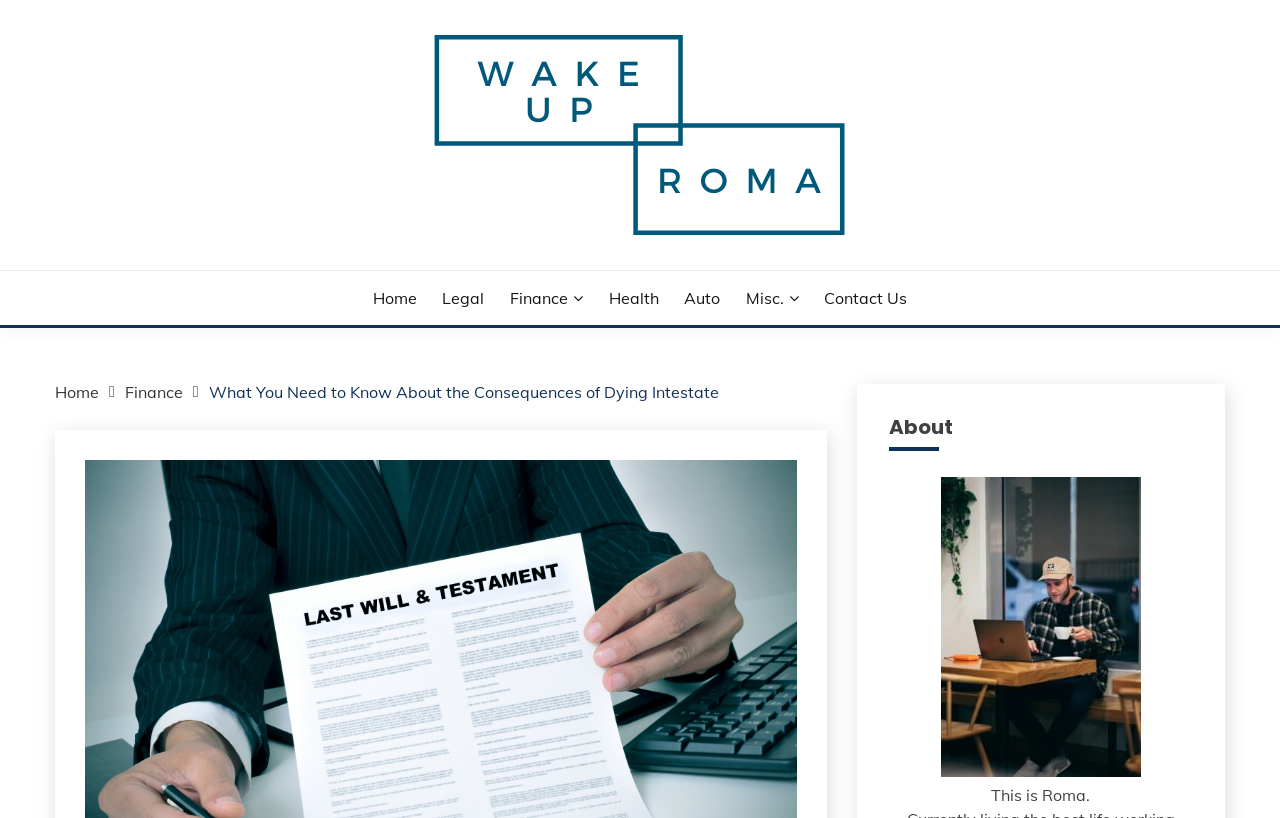Given the element description Greece Holiday Destinations, predict the bounding box coordinates for the UI element in the webpage screenshot. The format should be (top-left x, top-left y, bottom-right x, bottom-right y), and the values should be between 0 and 1.

None